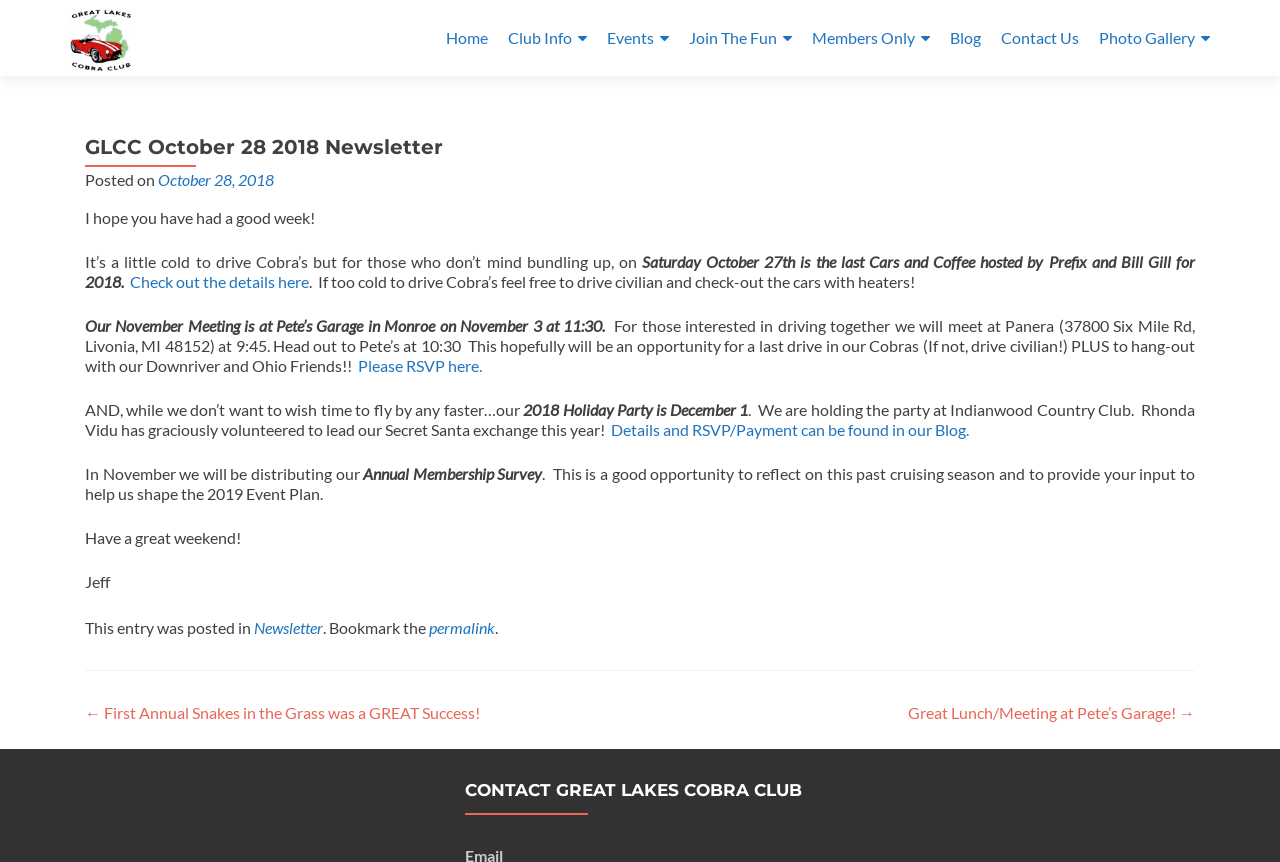Please find the bounding box coordinates of the element that must be clicked to perform the given instruction: "Click the 'Home' link". The coordinates should be four float numbers from 0 to 1, i.e., [left, top, right, bottom].

[0.348, 0.023, 0.381, 0.064]